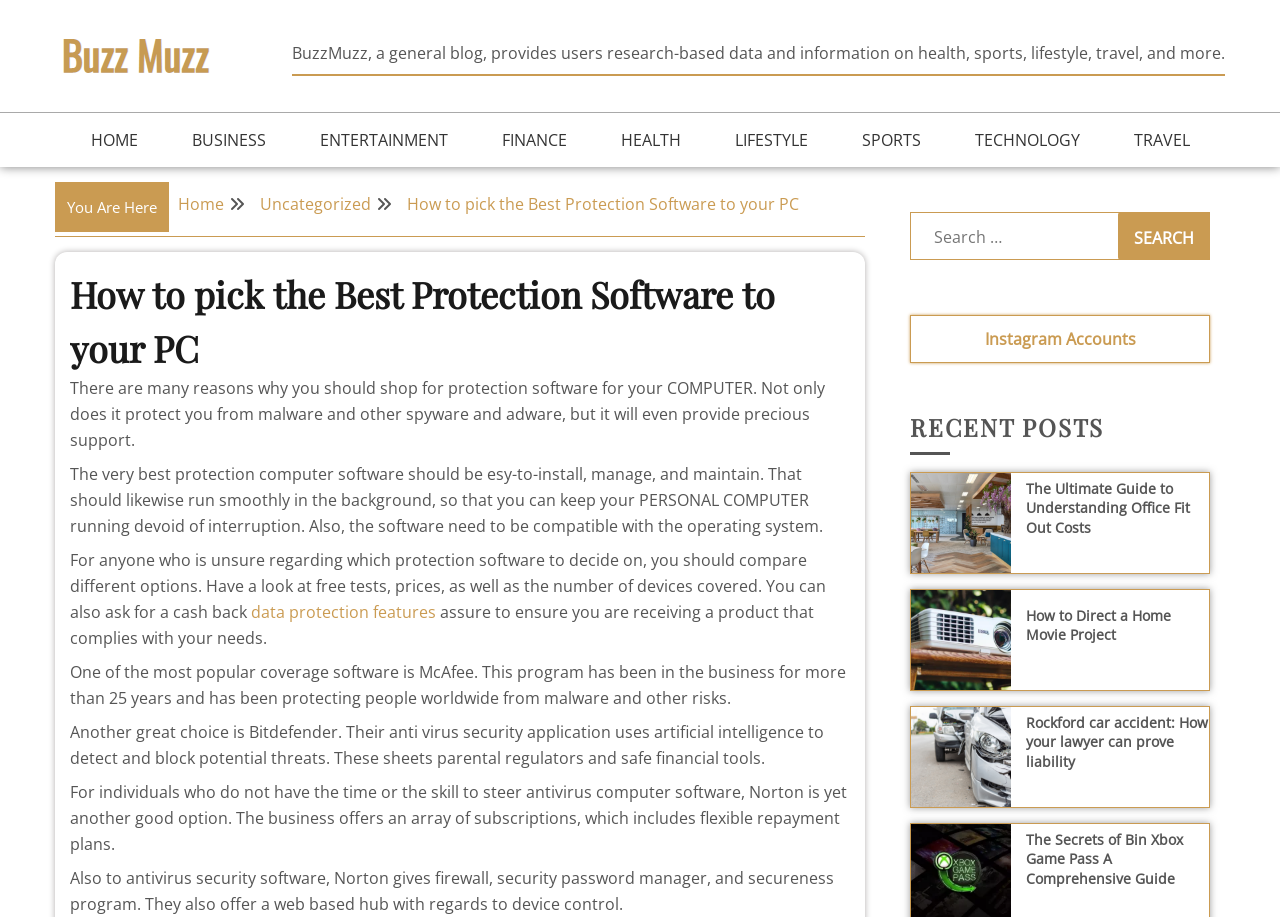Extract the main title from the webpage.

How to pick the Best Protection Software to your PC